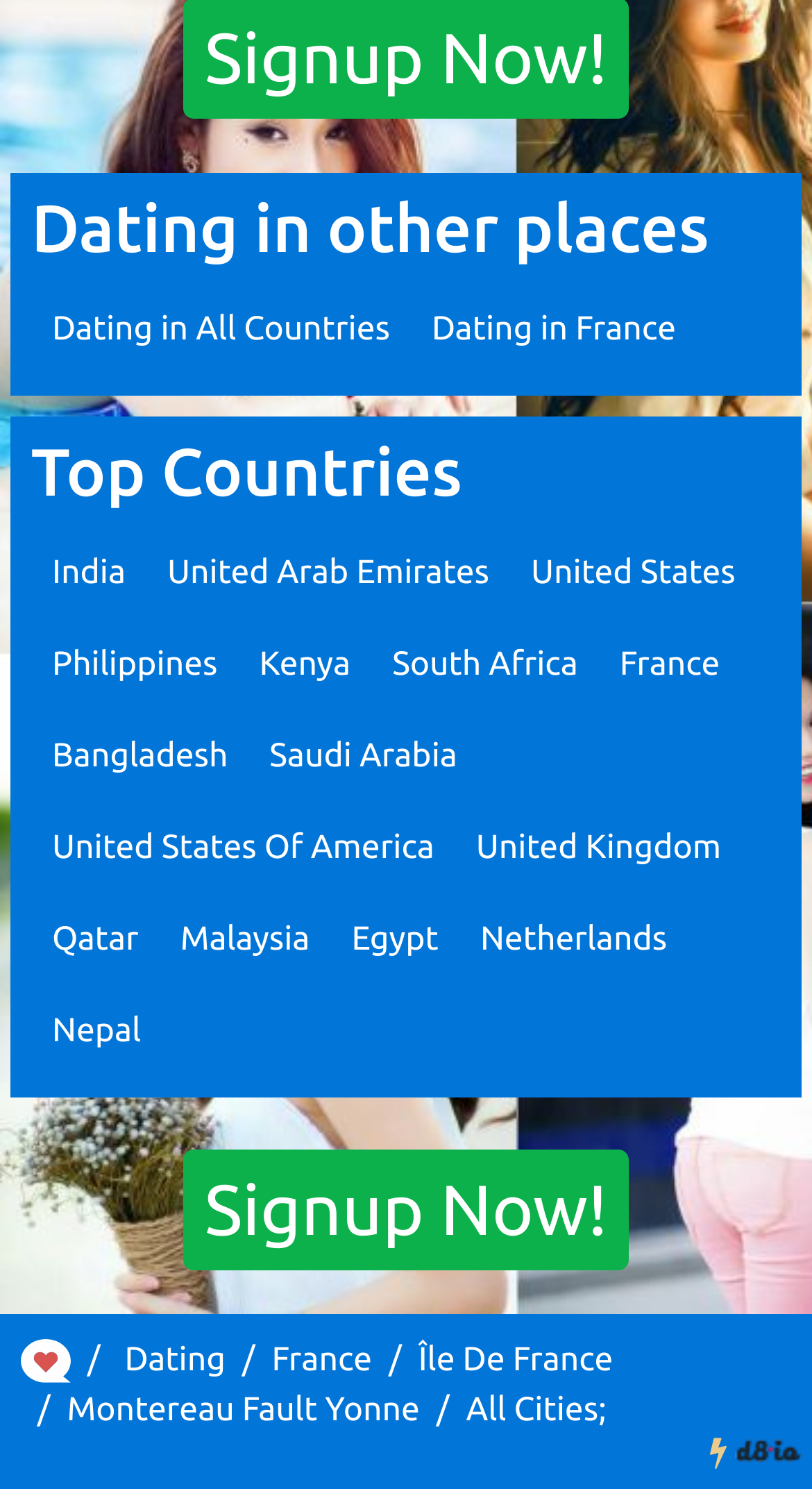Determine the bounding box coordinates of the region to click in order to accomplish the following instruction: "Click on Dating in France". Provide the coordinates as four float numbers between 0 and 1, specifically [left, top, right, bottom].

[0.532, 0.209, 0.832, 0.234]